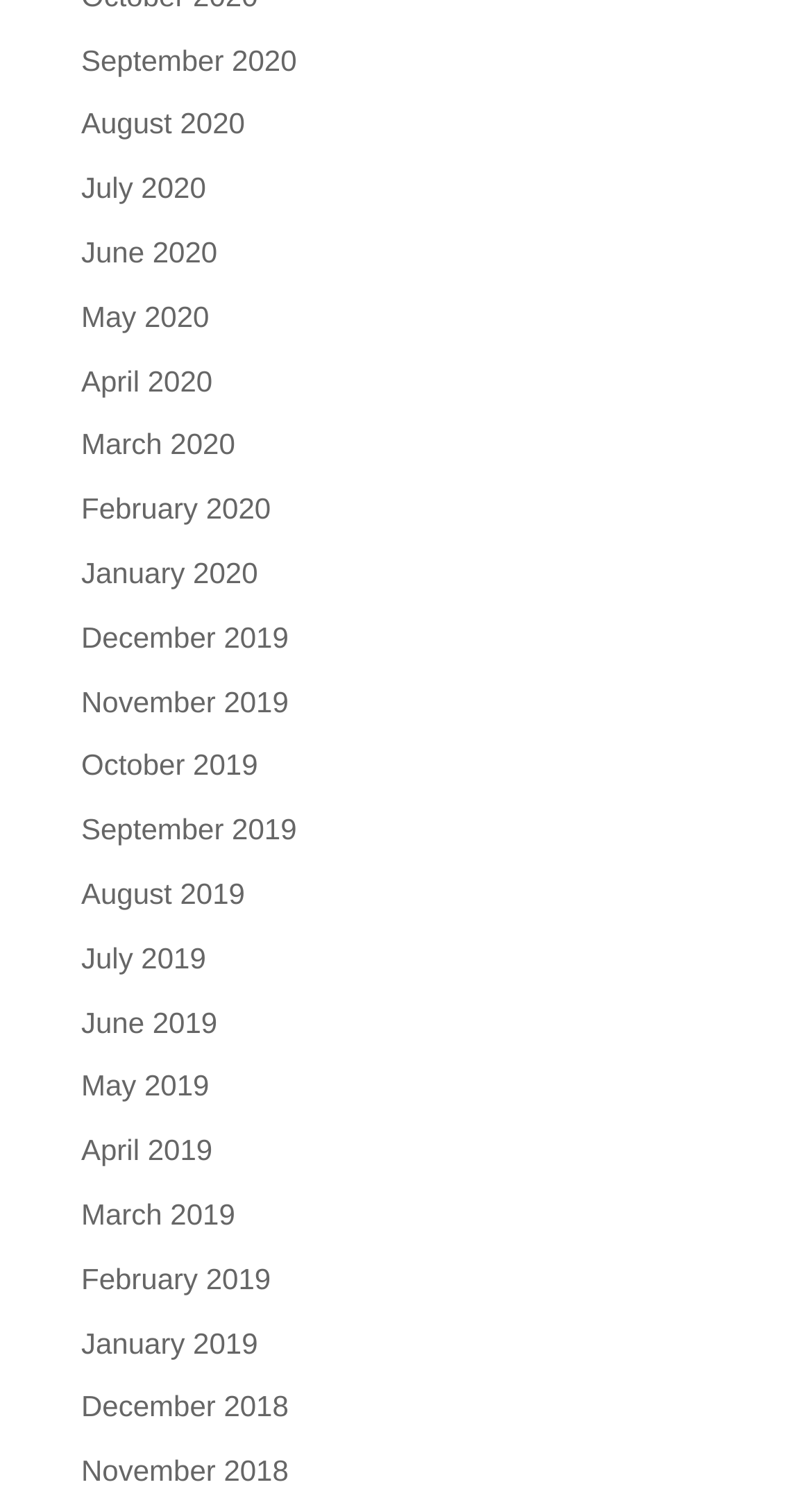What is the latest month listed in 2019?
Look at the image and answer with only one word or phrase.

September 2019